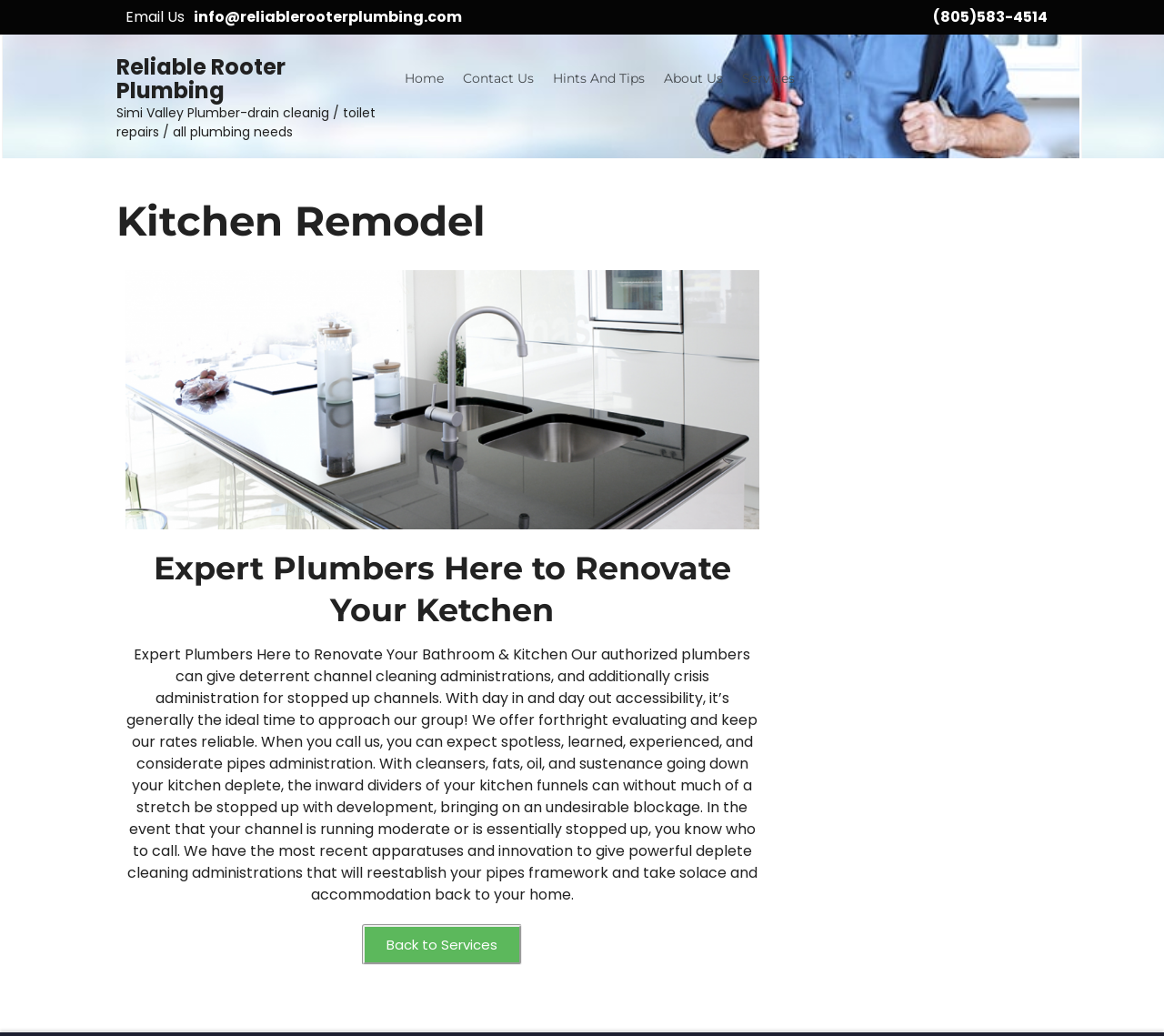Please specify the bounding box coordinates of the clickable region necessary for completing the following instruction: "Go to home page". The coordinates must consist of four float numbers between 0 and 1, i.e., [left, top, right, bottom].

[0.34, 0.054, 0.389, 0.096]